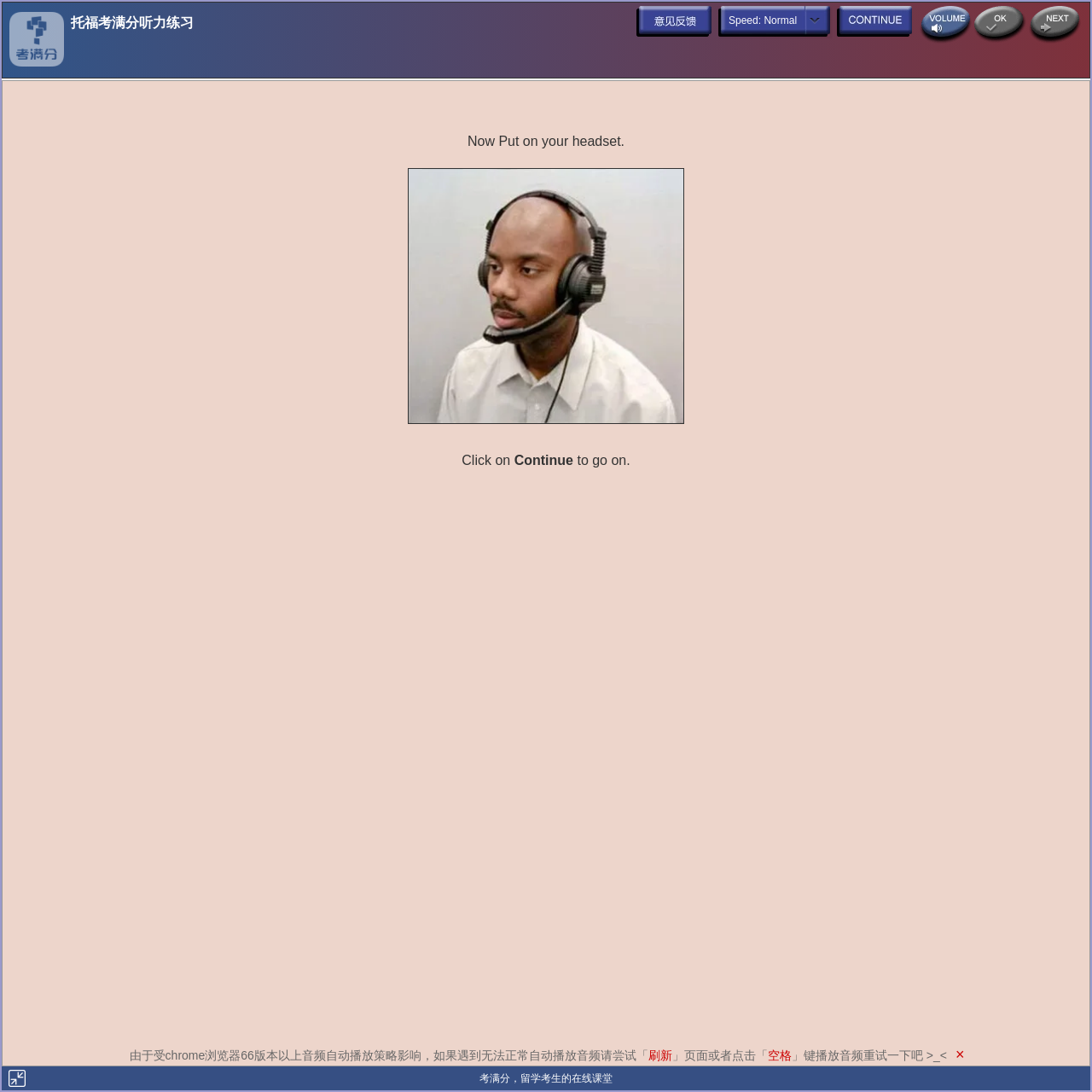Utilize the details in the image to thoroughly answer the following question: What is the name of the conversation?

I found the answer by looking at the image description '考满分TOEFL: SSS Conversation 1' which indicates the name of the conversation.